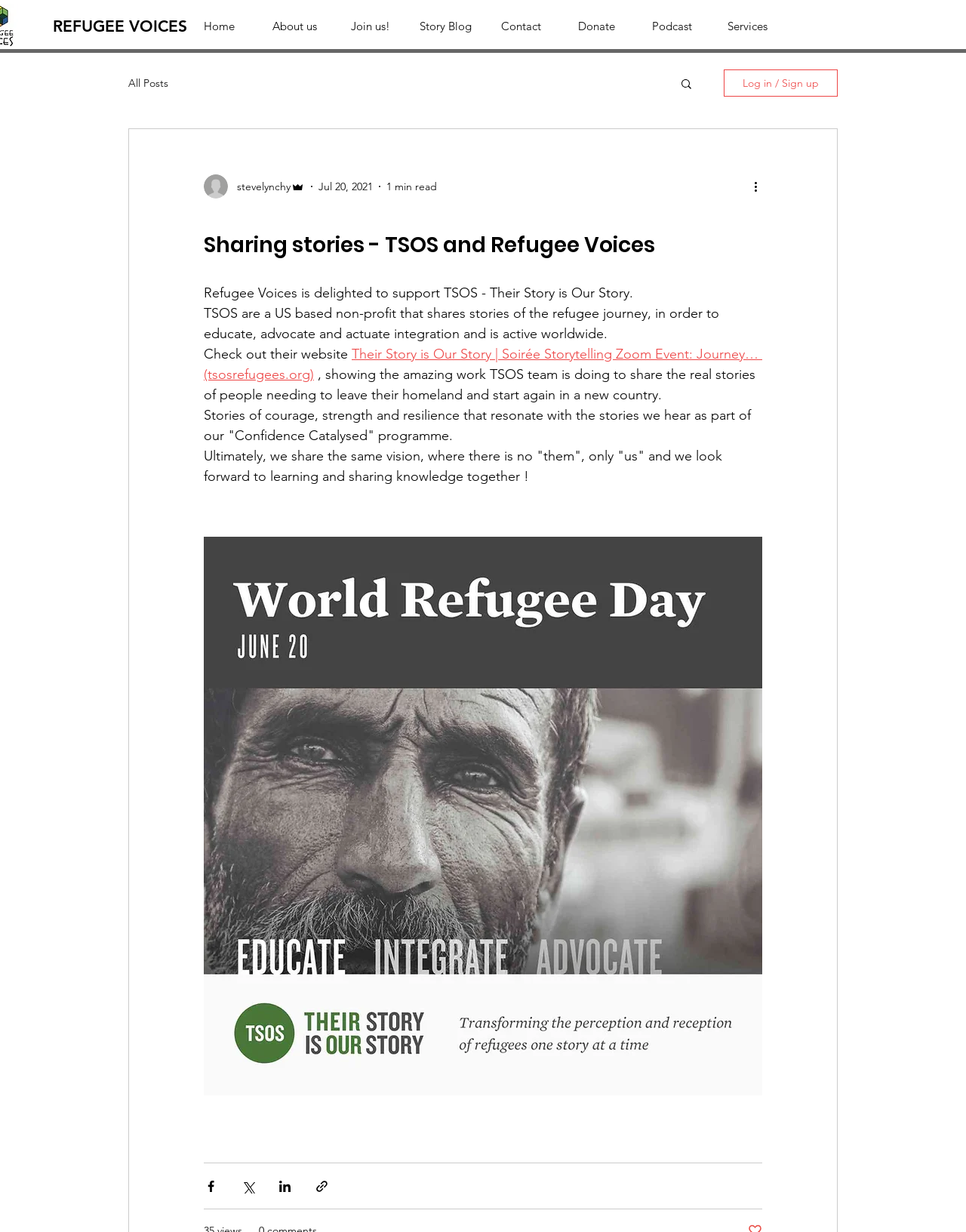Please identify the bounding box coordinates of the element's region that should be clicked to execute the following instruction: "Read the 'Story Blog'". The bounding box coordinates must be four float numbers between 0 and 1, i.e., [left, top, right, bottom].

[0.422, 0.007, 0.5, 0.035]